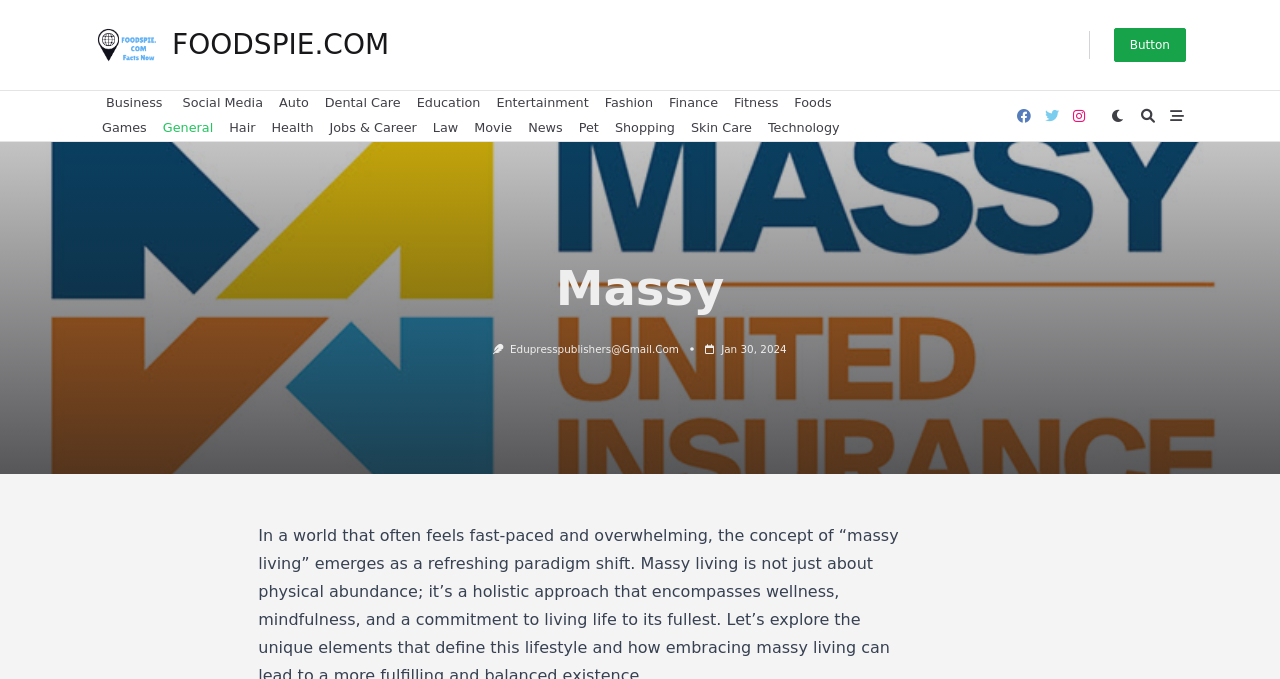Pinpoint the bounding box coordinates of the area that should be clicked to complete the following instruction: "View latest post on Jan 30, 2024". The coordinates must be given as four float numbers between 0 and 1, i.e., [left, top, right, bottom].

[0.563, 0.505, 0.615, 0.523]